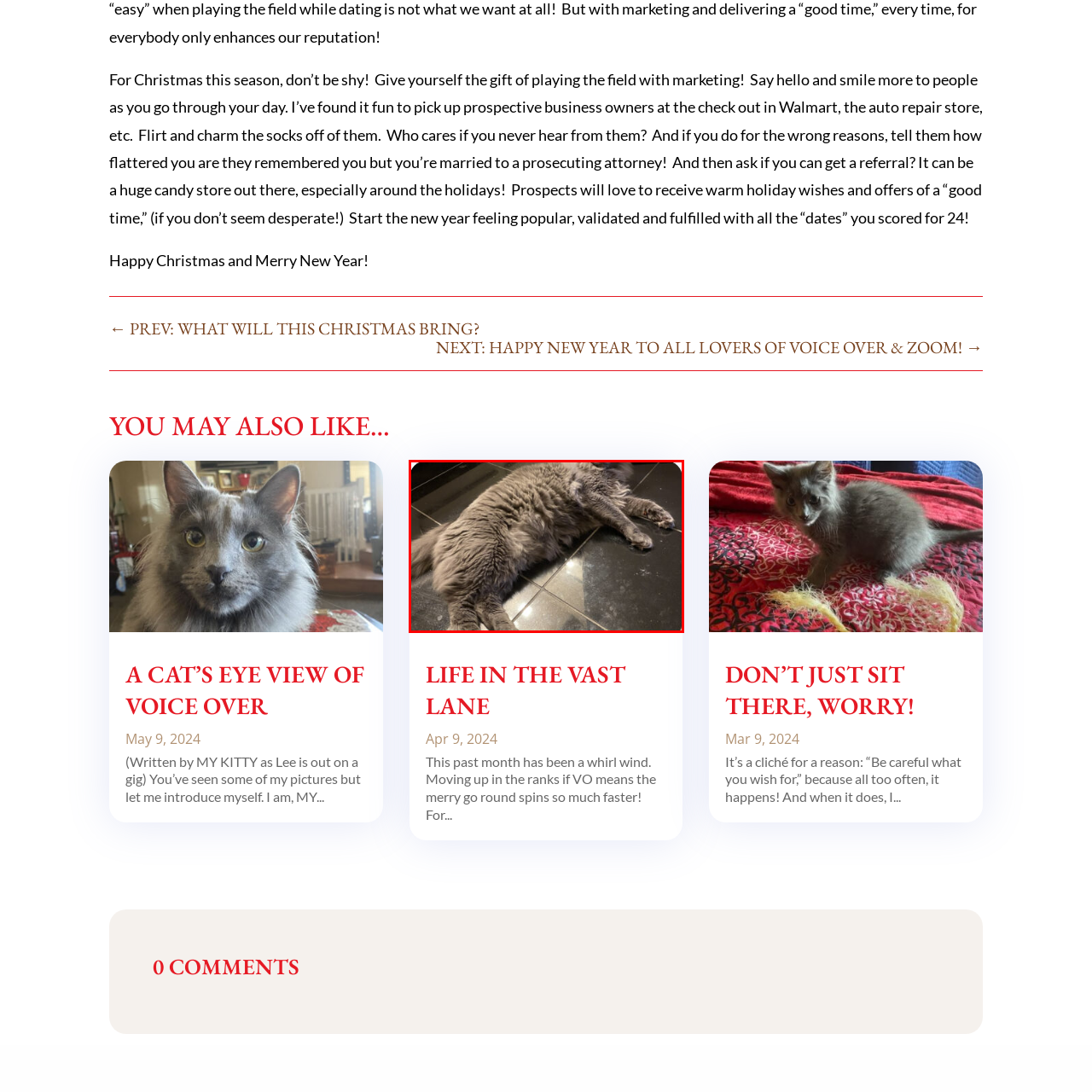Examine the image highlighted by the red boundary, What is the tone of the blog 'Life in the Vast Lane'? Provide your answer in a single word or phrase.

Whimsical